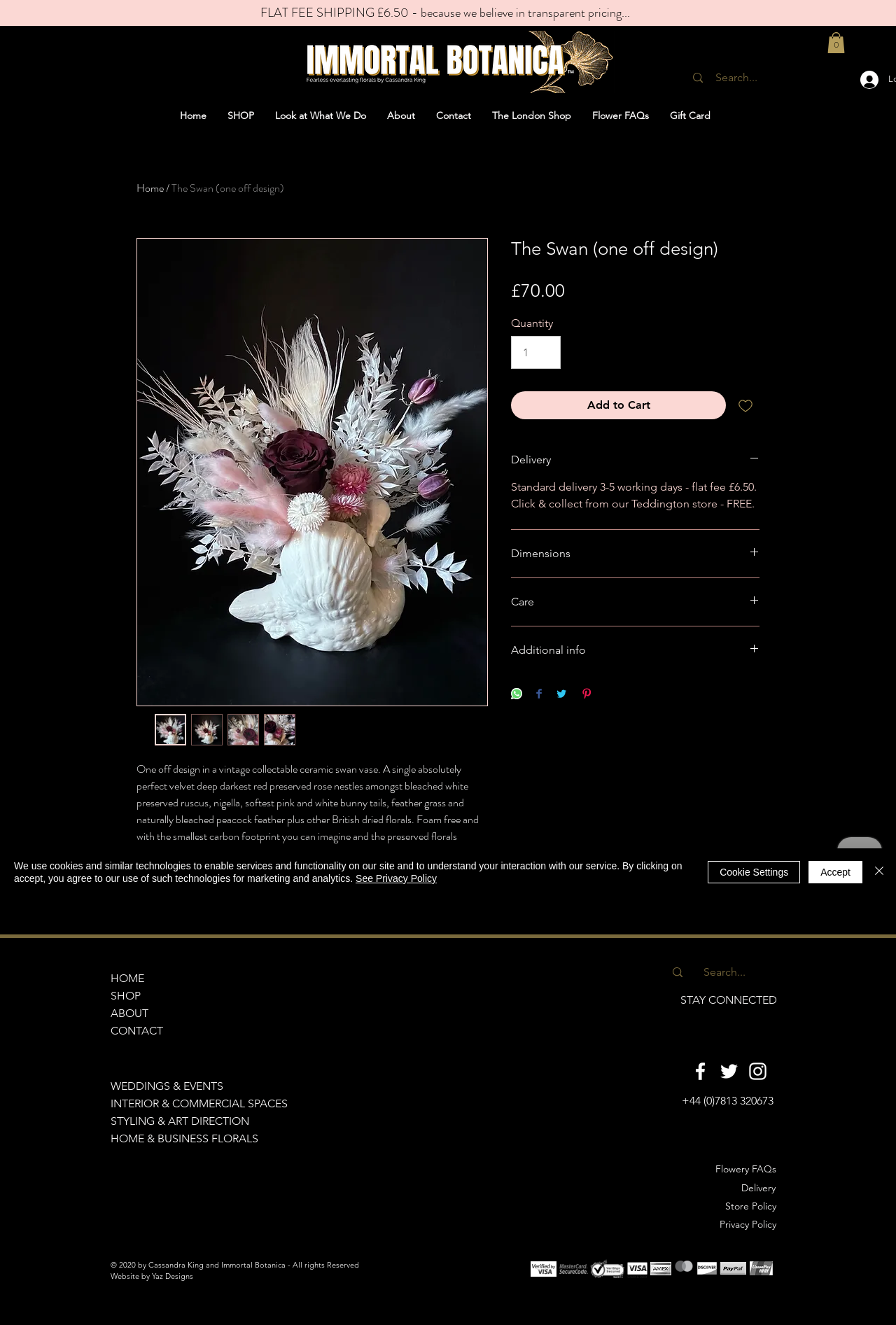Respond to the question below with a single word or phrase:
What is the material of the swan vase?

Ceramic